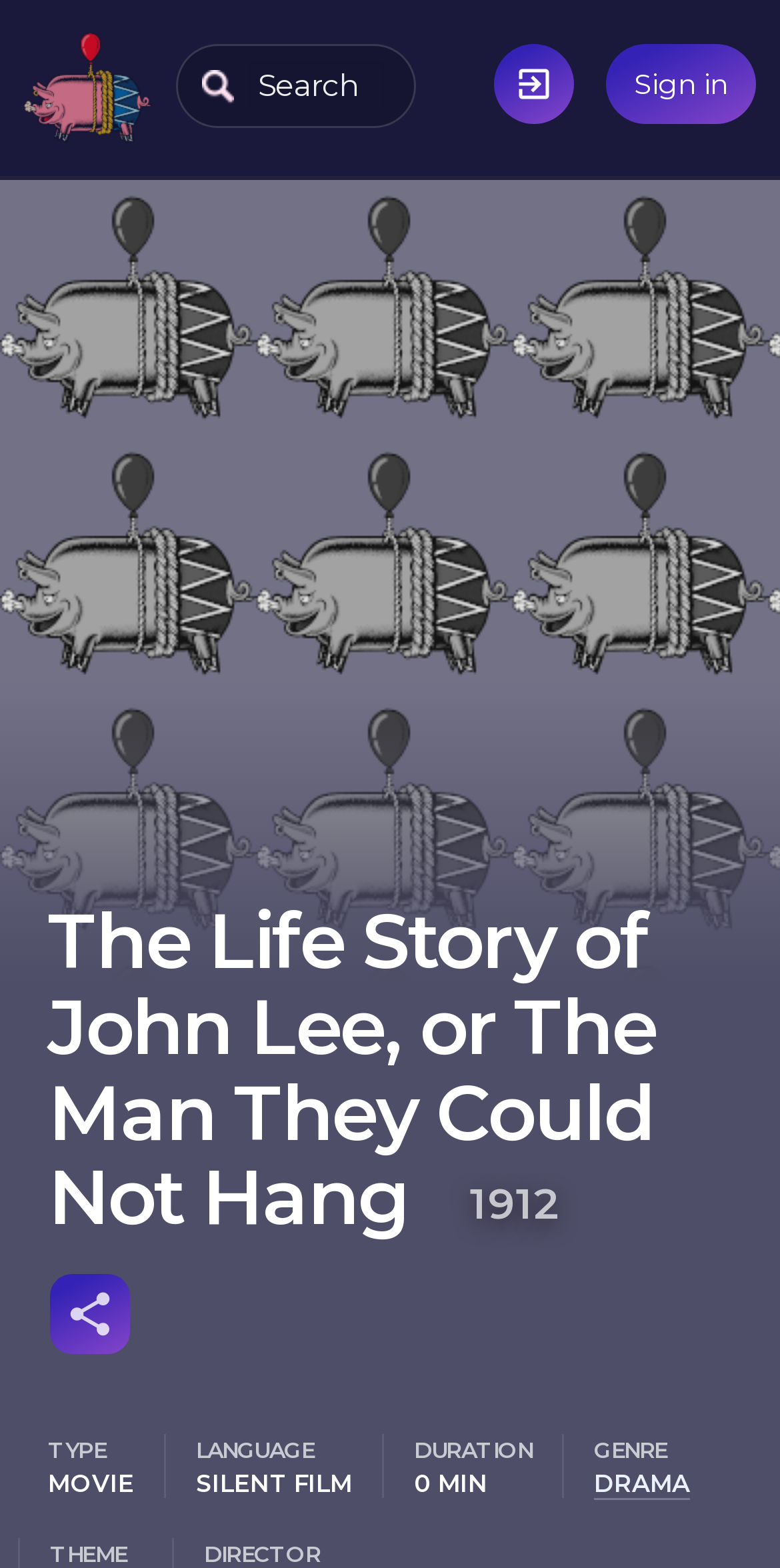Is there a search function on this webpage?
From the image, respond using a single word or phrase.

Yes